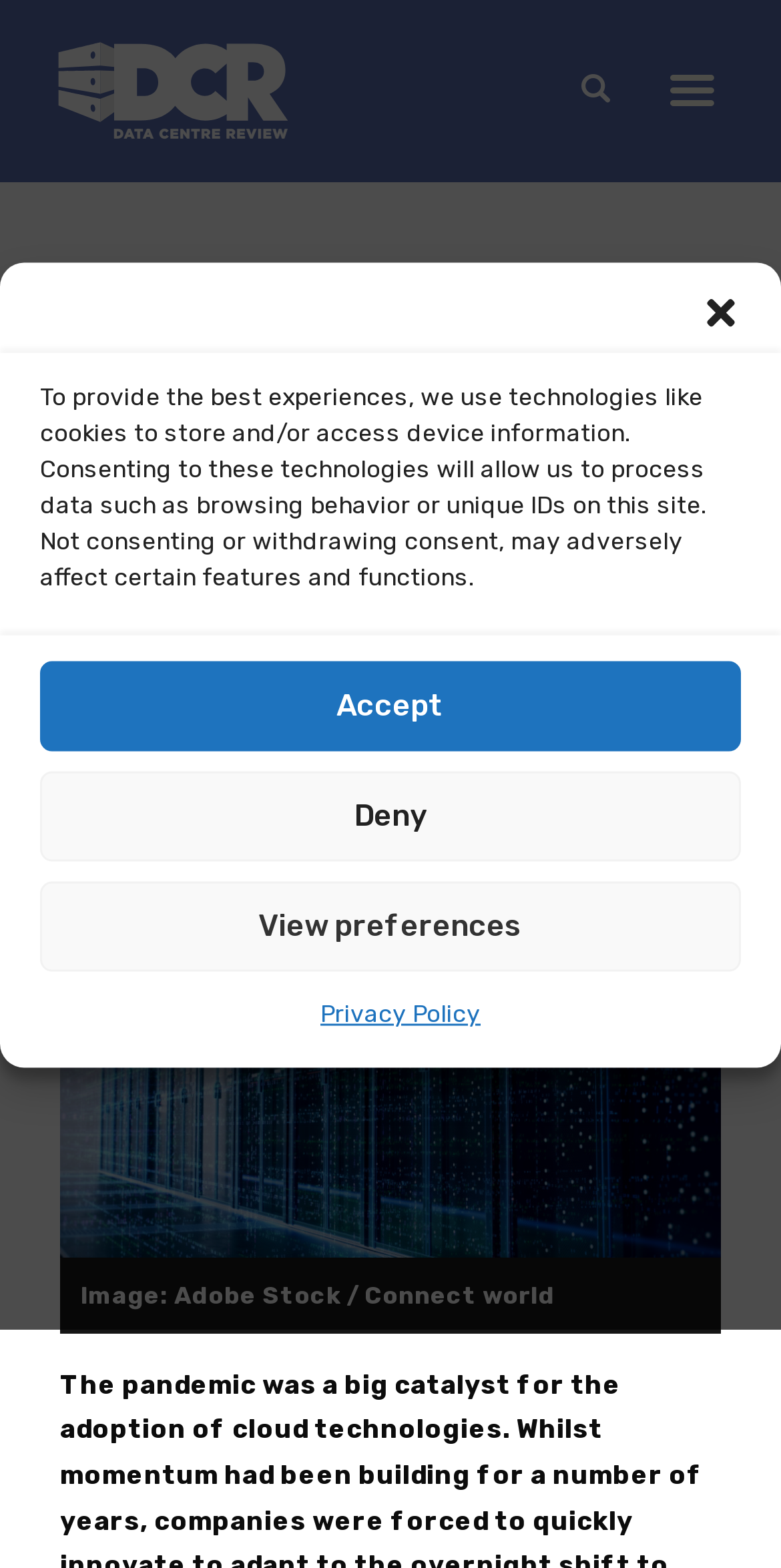Locate the bounding box coordinates of the area to click to fulfill this instruction: "Search for something". The bounding box should be presented as four float numbers between 0 and 1, in the order [left, top, right, bottom].

[0.74, 0.043, 0.781, 0.072]